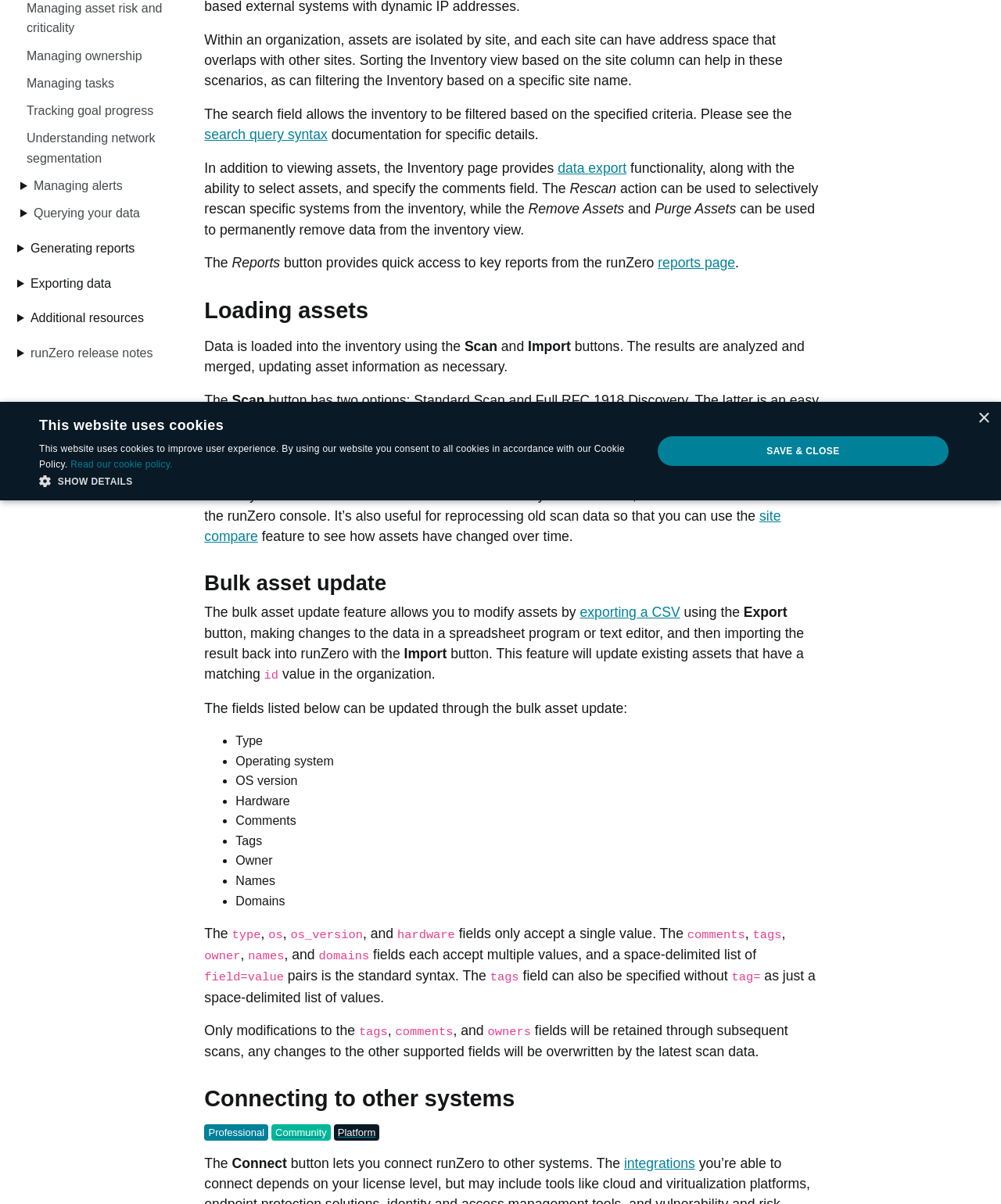Identify the bounding box coordinates for the UI element mentioned here: "Create an account". Provide the coordinates as four float values between 0 and 1, i.e., [left, top, right, bottom].

None